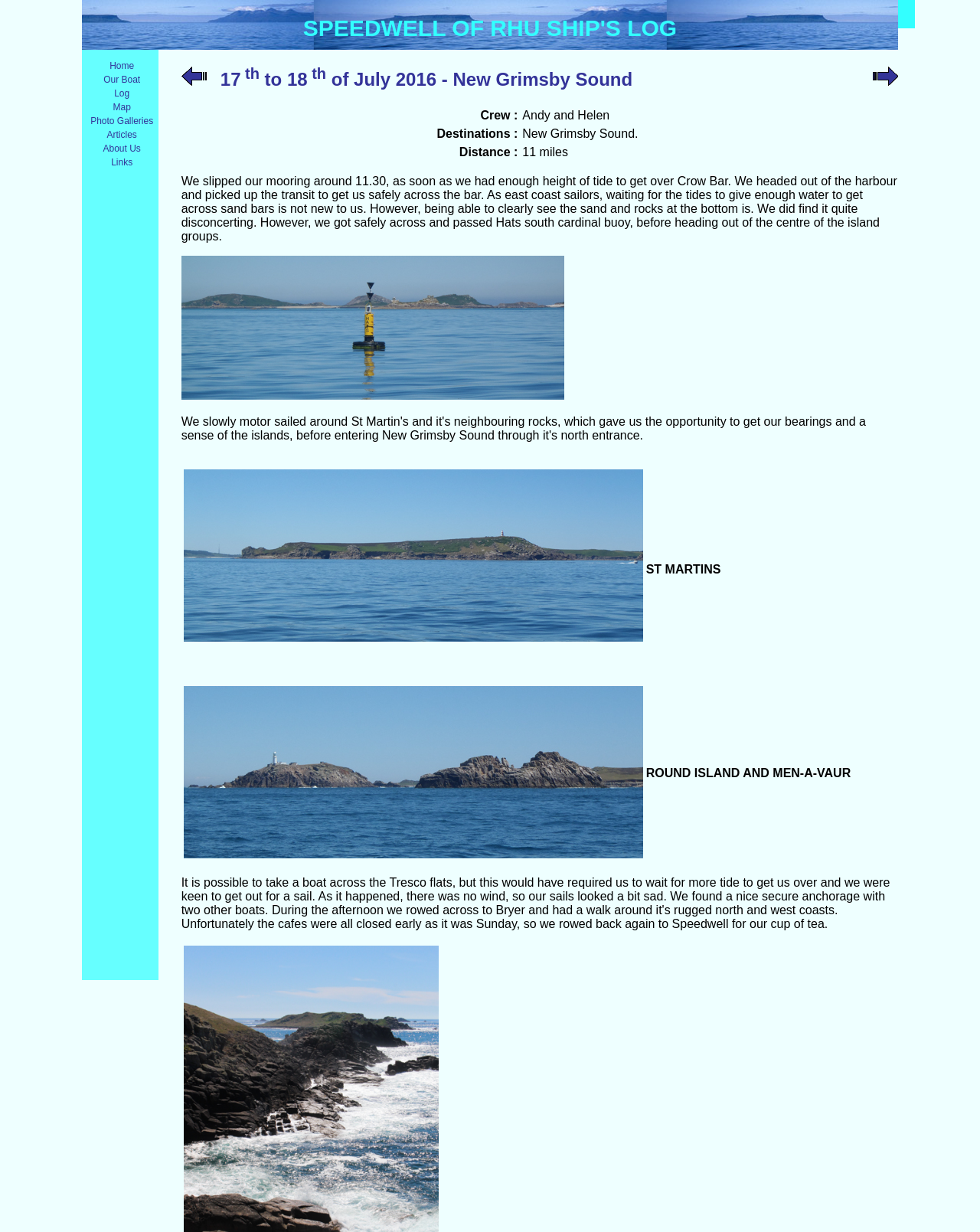What is the name of the buoy they passed?
Please answer the question with a detailed and comprehensive explanation.

The name of the buoy can be found in the text section of the webpage, where it is written as 'We passed Hats south cardinal buoy, before heading out of the centre of the island groups.'.